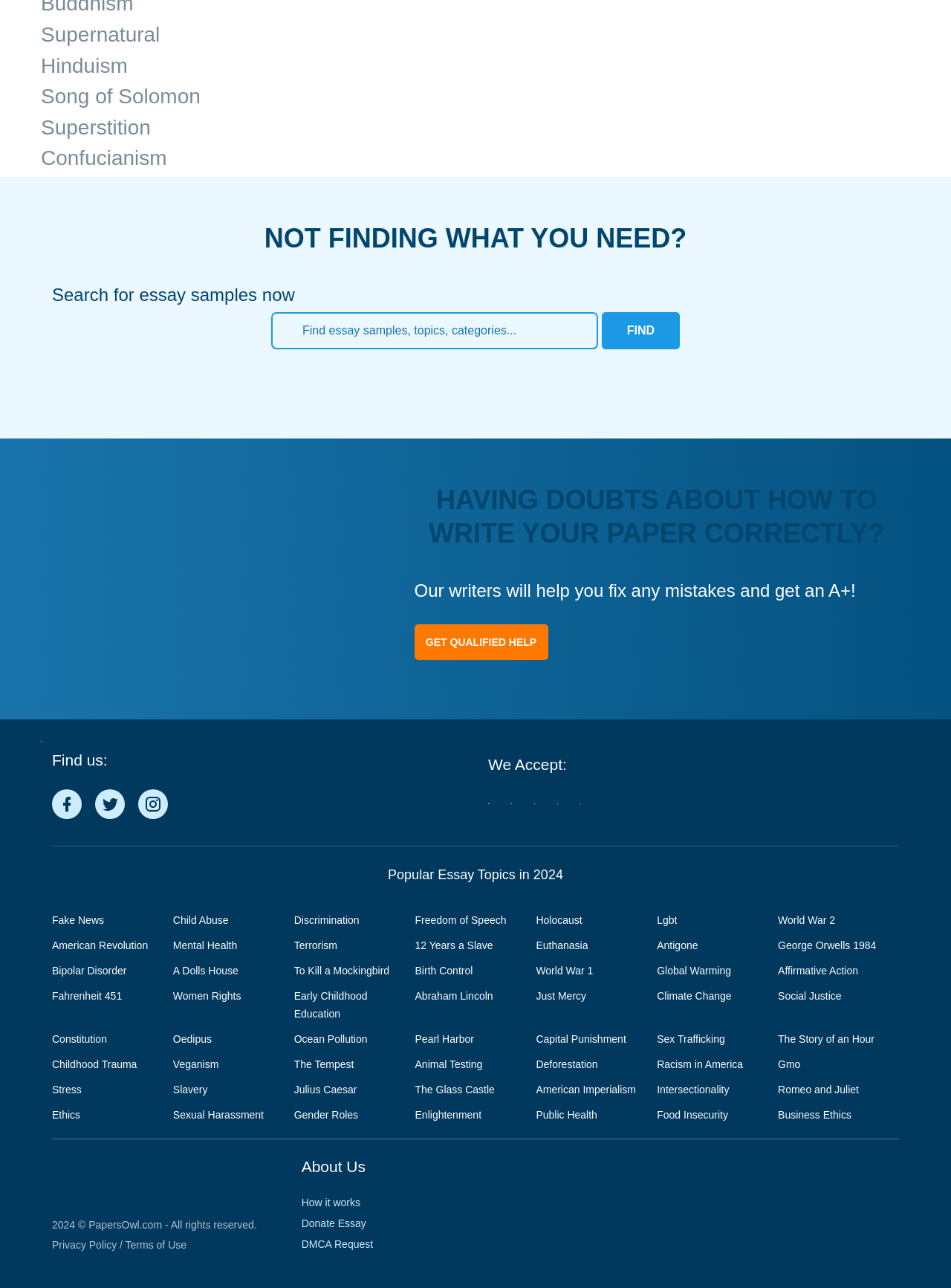Locate the bounding box coordinates of the clickable area to execute the instruction: "Explore popular essay topics". Provide the coordinates as four float numbers between 0 and 1, represented as [left, top, right, bottom].

[0.408, 0.674, 0.592, 0.685]